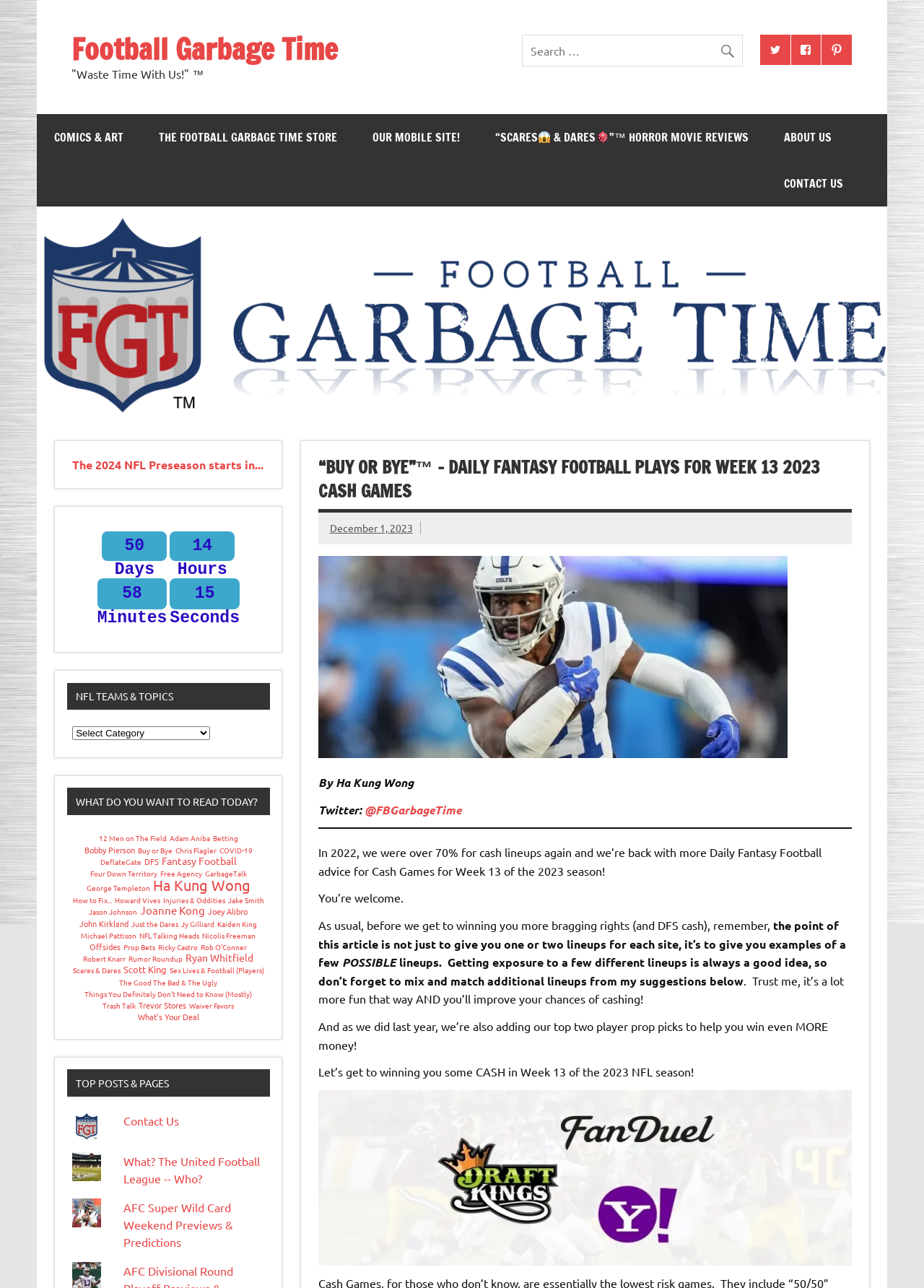Can you extract the primary headline text from the webpage?

“BUY OR BYE”™ – DAILY FANTASY FOOTBALL PLAYS FOR WEEK 13 2023 CASH GAMES